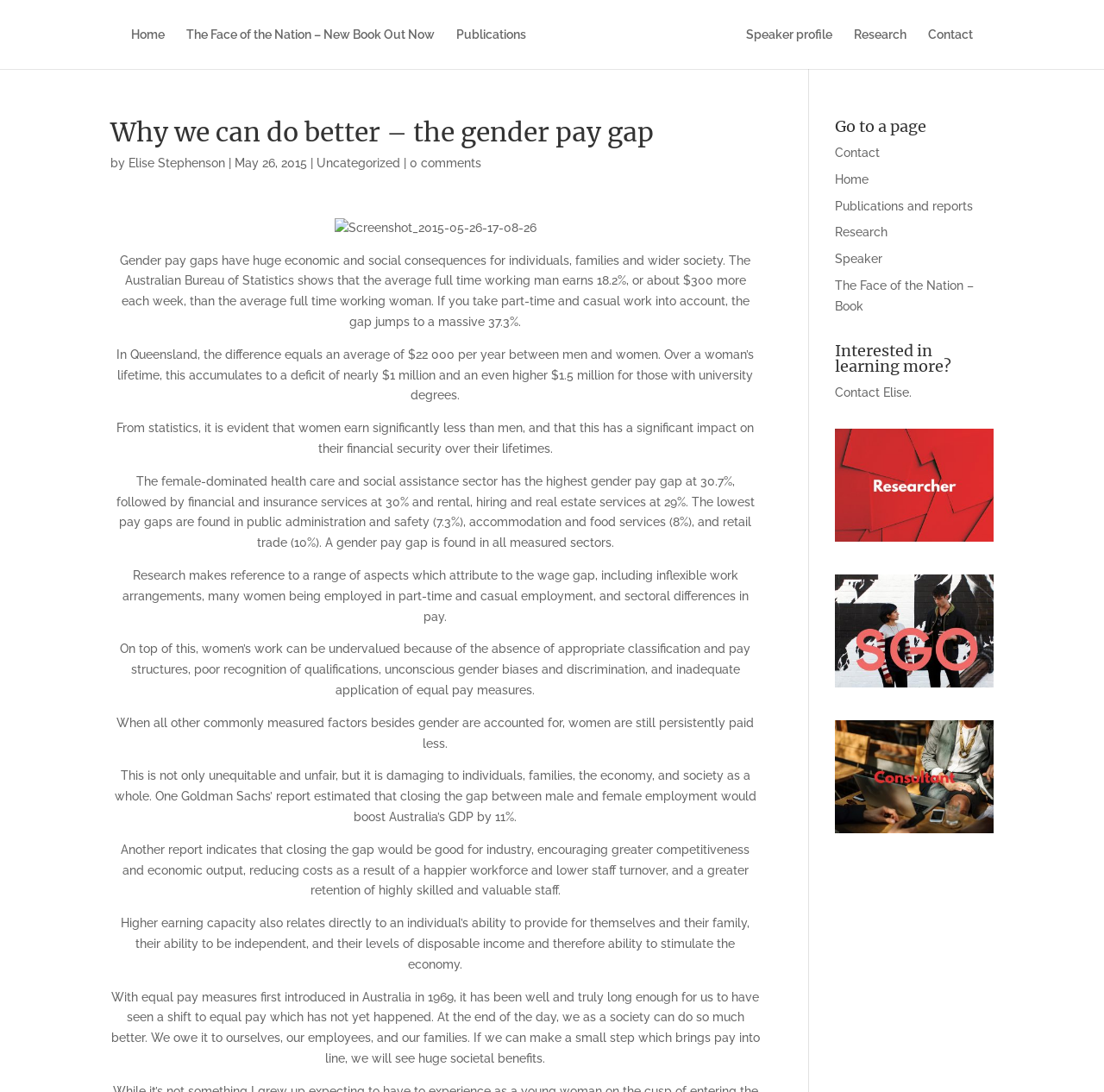Generate the main heading text from the webpage.

Why we can do better – the gender pay gap